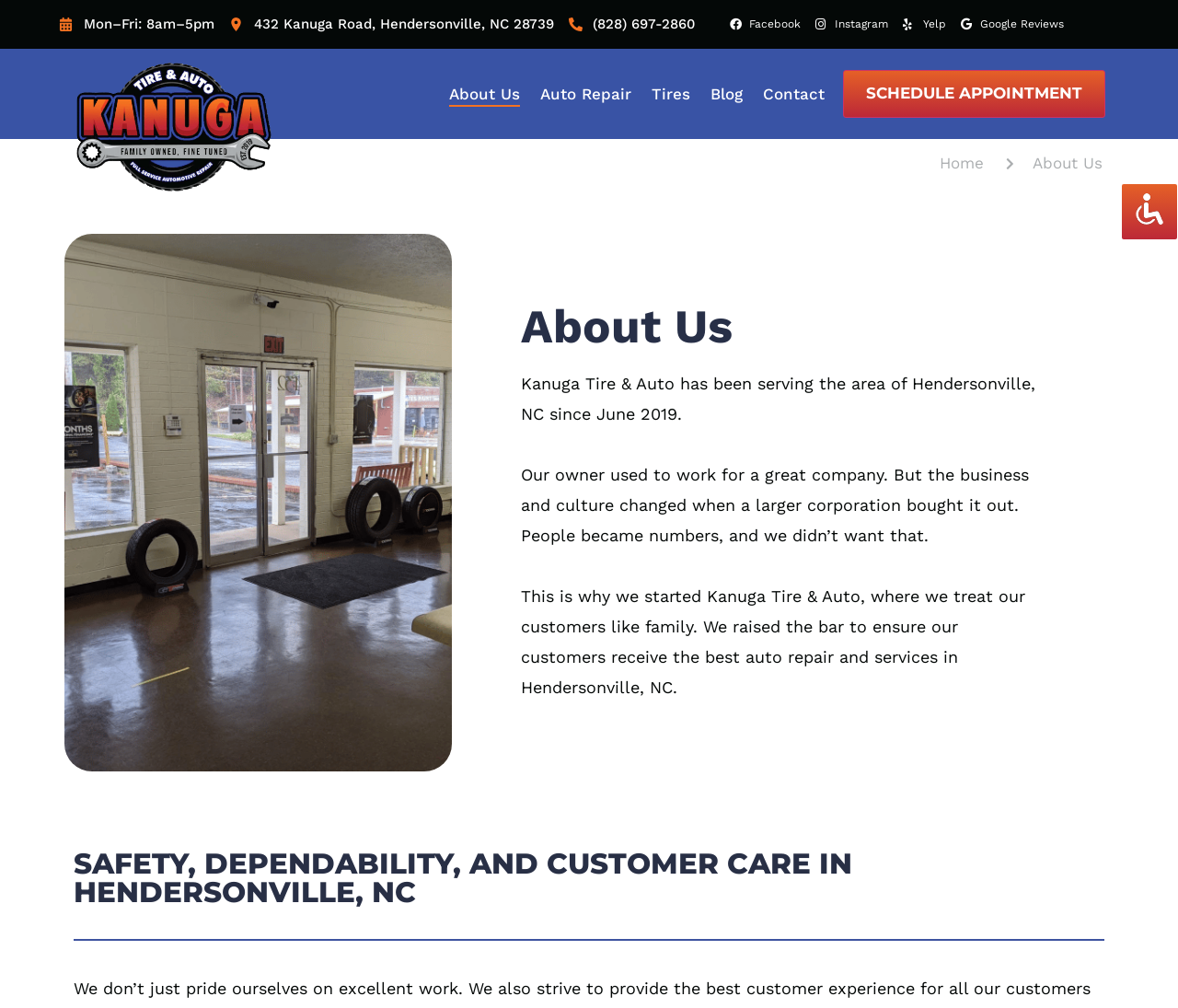Explain the contents of the webpage comprehensively.

The webpage is about Kanuga Tire & Auto, a family-owned auto repair shop. At the top left, there is a small image, and next to it, the business hours "Mon–Fri: 8am–5pm" are displayed. Below the image, the shop's address "432 Kanuga Road, Hendersonville, NC 28739" is provided, accompanied by a small icon. The phone number "(828) 697-2860" is listed to the right, also with a small icon. 

Further to the right, there are links to the shop's social media profiles, including Facebook, Instagram, Yelp, and Google Reviews. Below these links, there is a navigation menu with options such as "About Us", "Auto Repair", "Tires", "Blog", and "Contact". 

To the right of the navigation menu, a prominent button "SCHEDULE APPOINTMENT" is displayed. Above the button, there is a link to the "Home" page. 

The main content of the page is about the shop's history and mission. The heading "About Us" is followed by a brief introduction to the shop, explaining how it was started by an owner who wanted to provide a more personalized service to customers. The text continues to describe the shop's values, emphasizing safety, dependability, and customer care. 

At the very bottom of the page, there is a heading "SAFETY, DEPENDABILITY, AND CUSTOMER CARE IN HENDERSONVILLE, NC". In the bottom right corner, an "Accessibility Icon" button is provided, which contains an image of an accessibility icon.